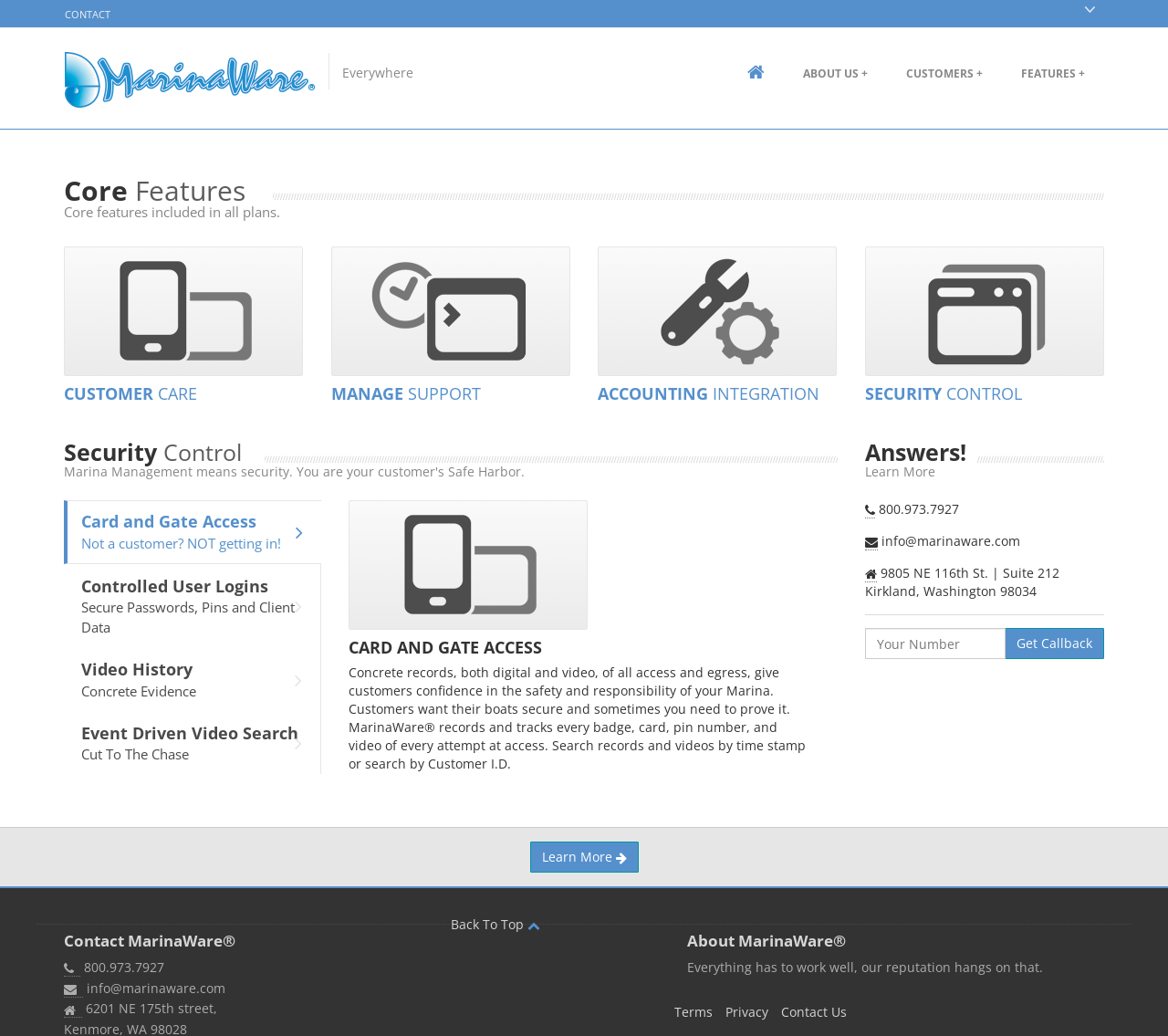What type of access control is mentioned?
Refer to the image and give a detailed response to the question.

The type of access control mentioned is Card and Gate Access, which is described in the section 'Security Control' and includes features such as concrete records of all access and egress.